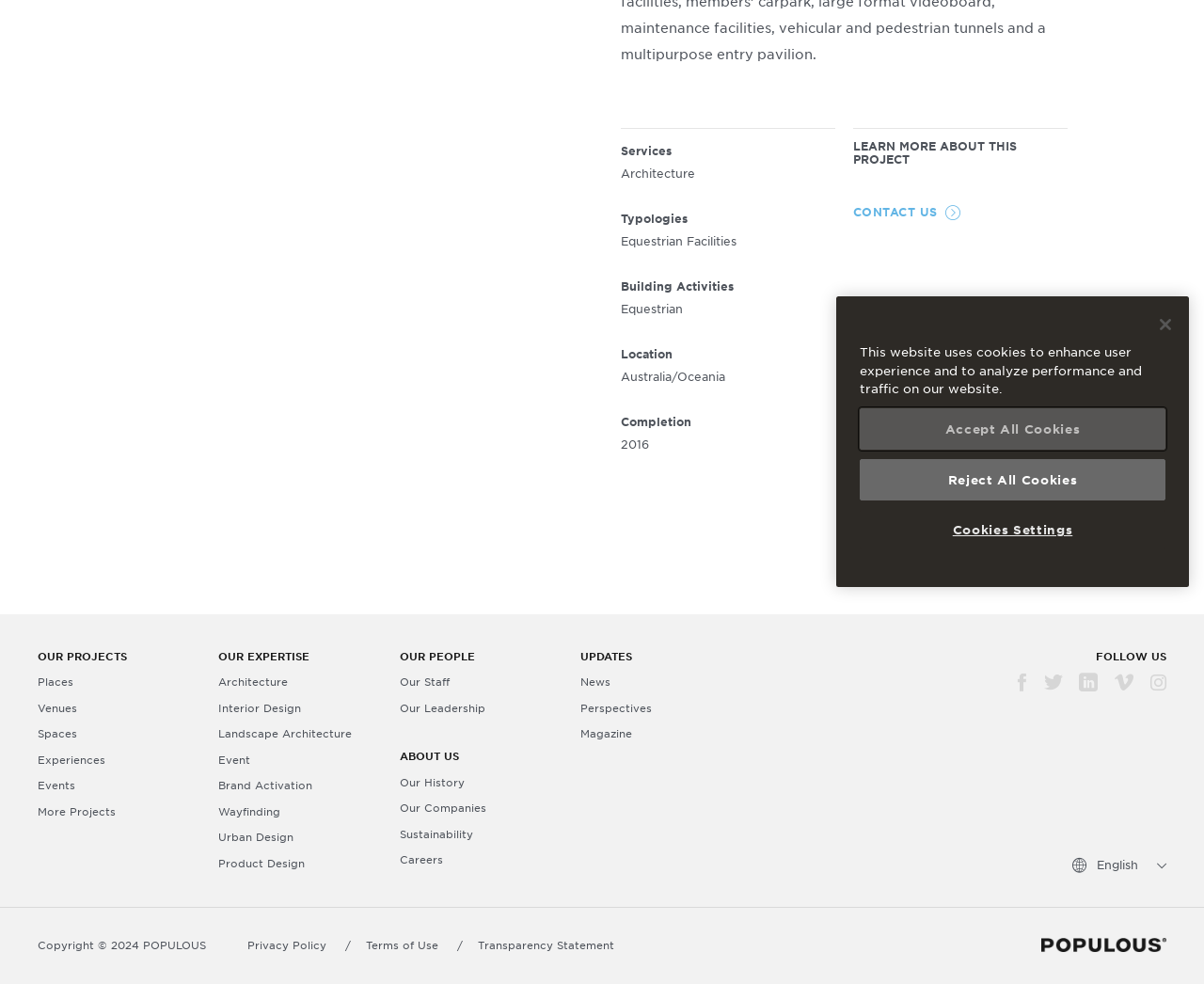For the element described, predict the bounding box coordinates as (top-left x, top-left y, bottom-right x, bottom-right y). All values should be between 0 and 1. Element description: Careers

[0.332, 0.861, 0.368, 0.888]